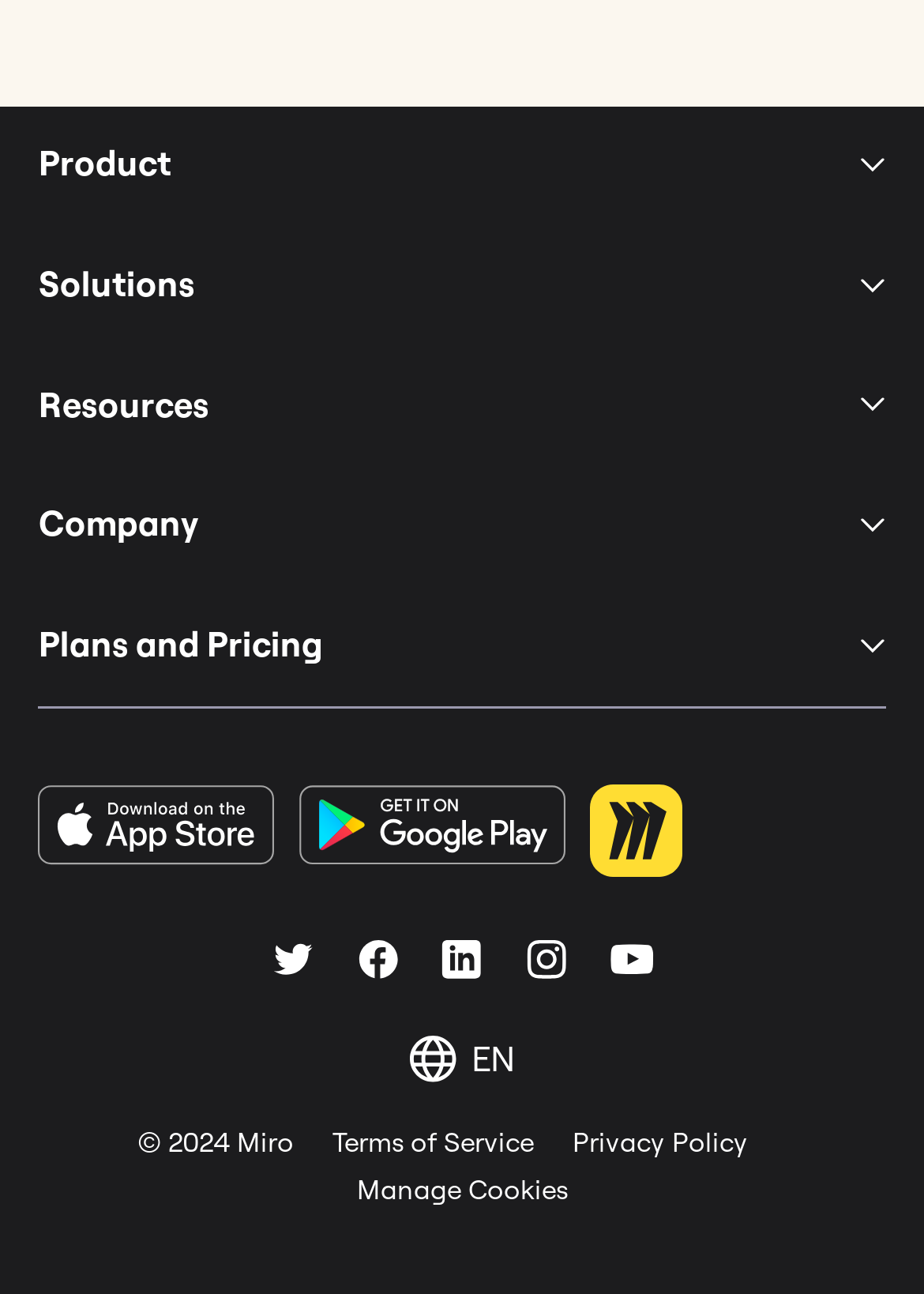How many navigation menu items are there?
Using the information from the image, answer the question thoroughly.

There are five navigation menu items present on the webpage, namely Product, Solutions, Resources, Company, and Plans and Pricing, which can be identified by their respective buttons in the accordion menu.